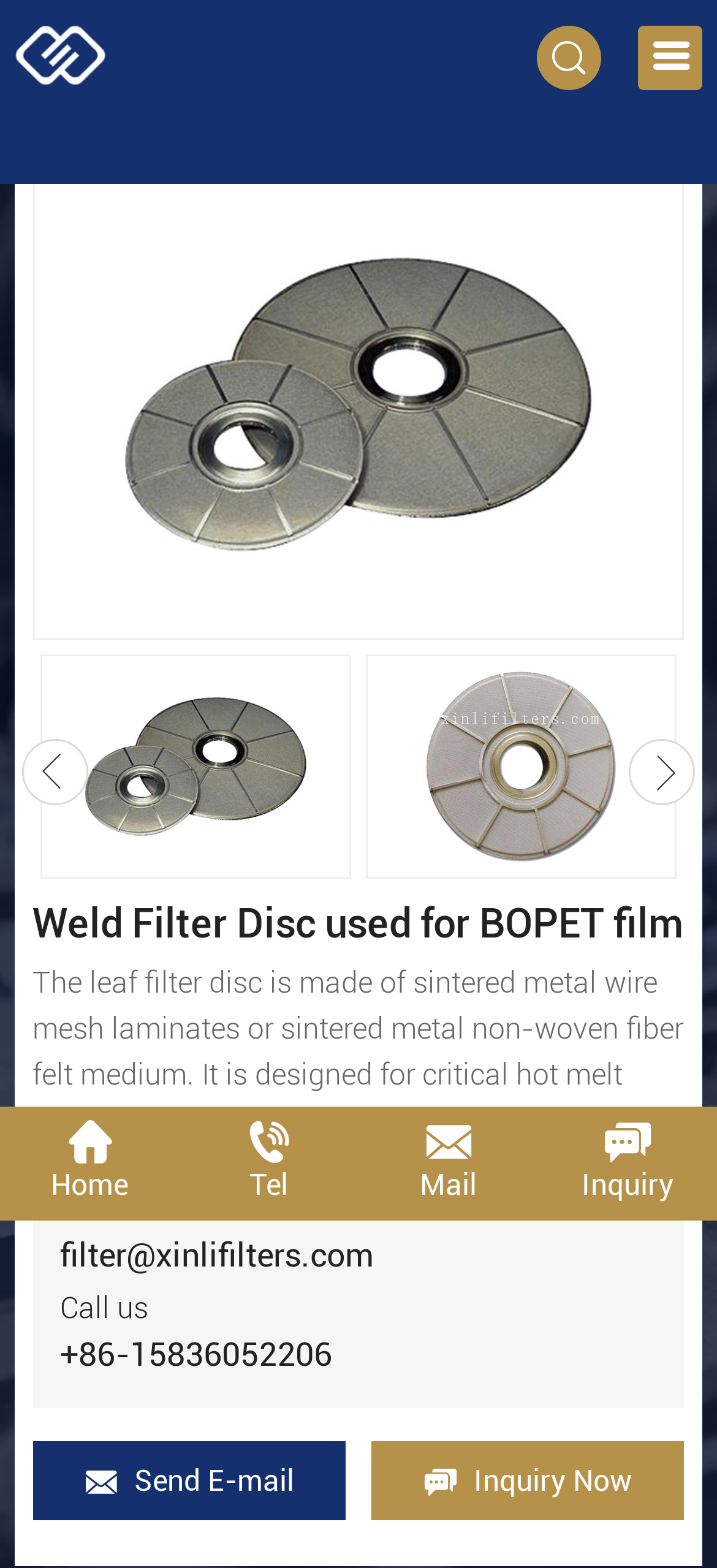Please study the image and answer the question comprehensively:
What is the material of the leaf filter disc?

The material of the leaf filter disc can be determined by reading the static text on the webpage, which states that 'The leaf filter disc is made of sintered metal wire mesh laminates or sintered metal non-woven fiber felt medium.' Therefore, the answer is sintered metal.